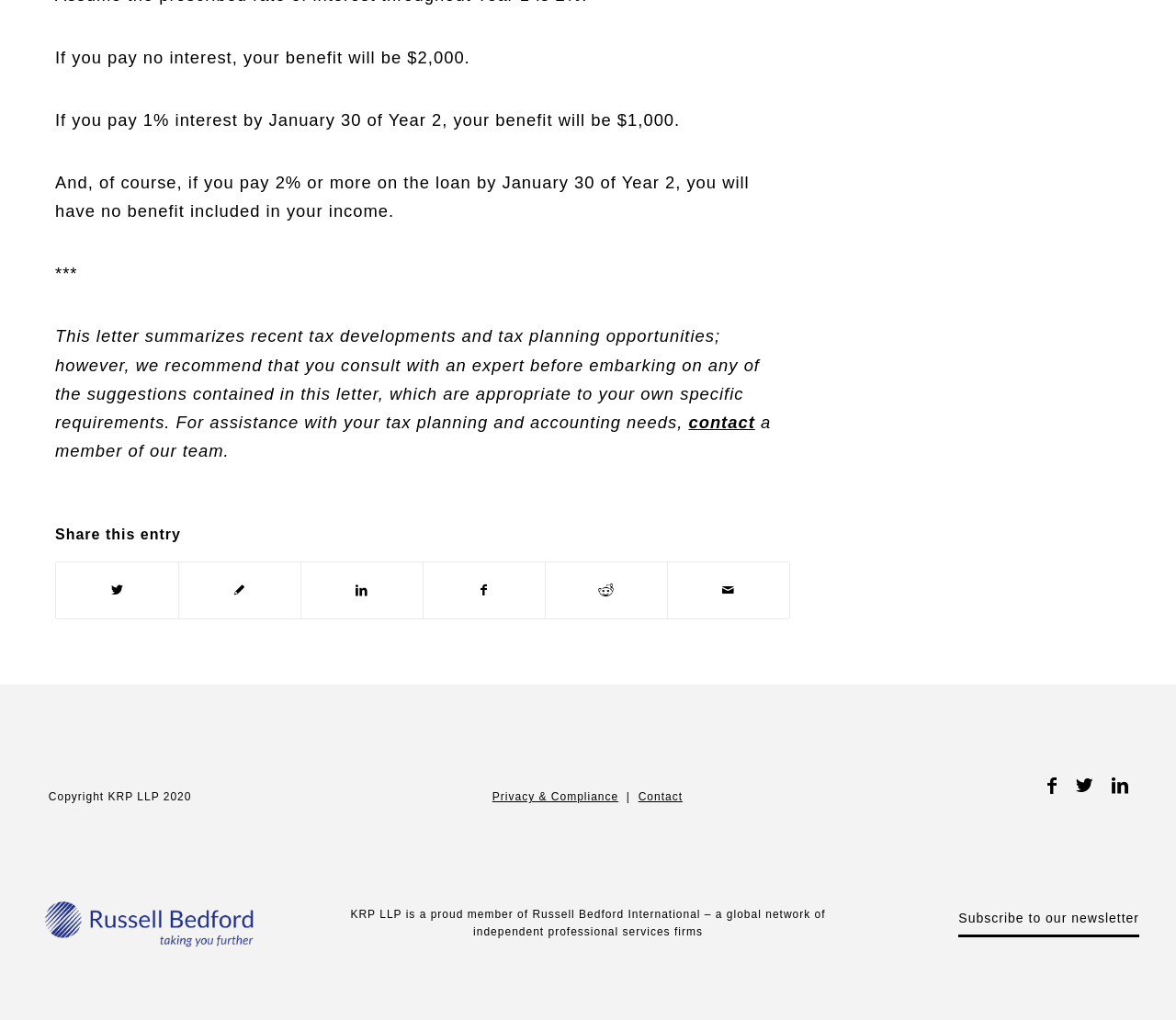What is the name of the global network of independent professional services firms?
Based on the image, answer the question with a single word or brief phrase.

Russell Bedford International